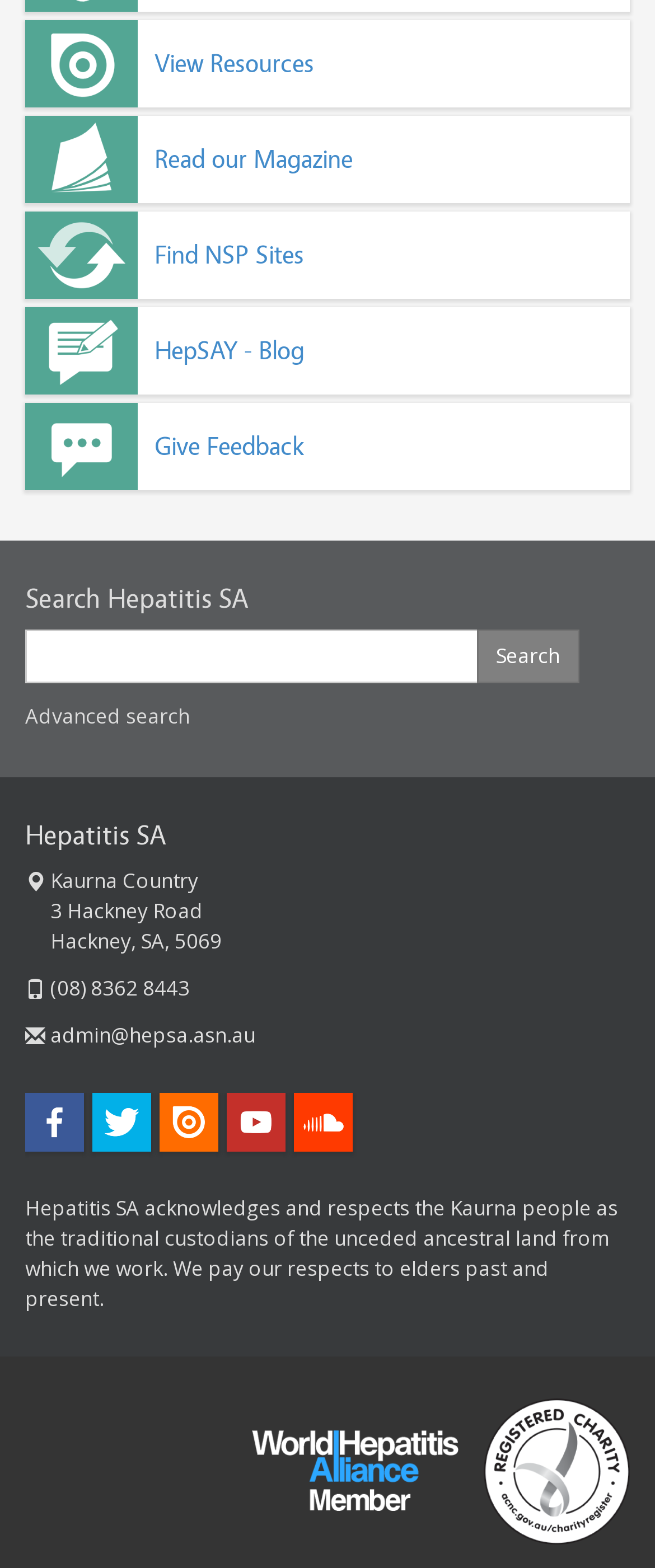Given the following UI element description: "aria-label="Red River Realty & Auction"", find the bounding box coordinates in the webpage screenshot.

None